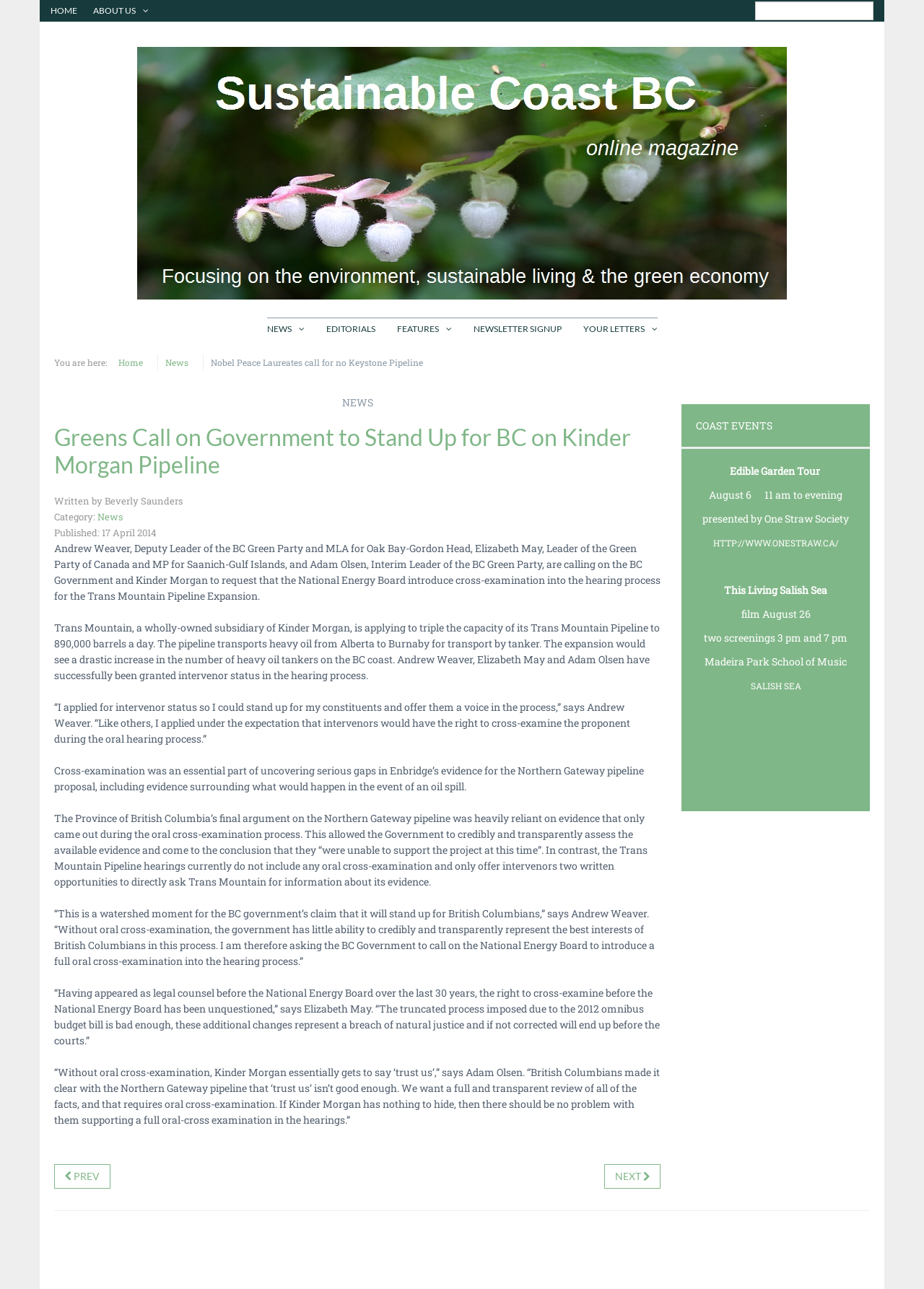How many events are listed in the COAST EVENTS section?
Observe the image and answer the question with a one-word or short phrase response.

2